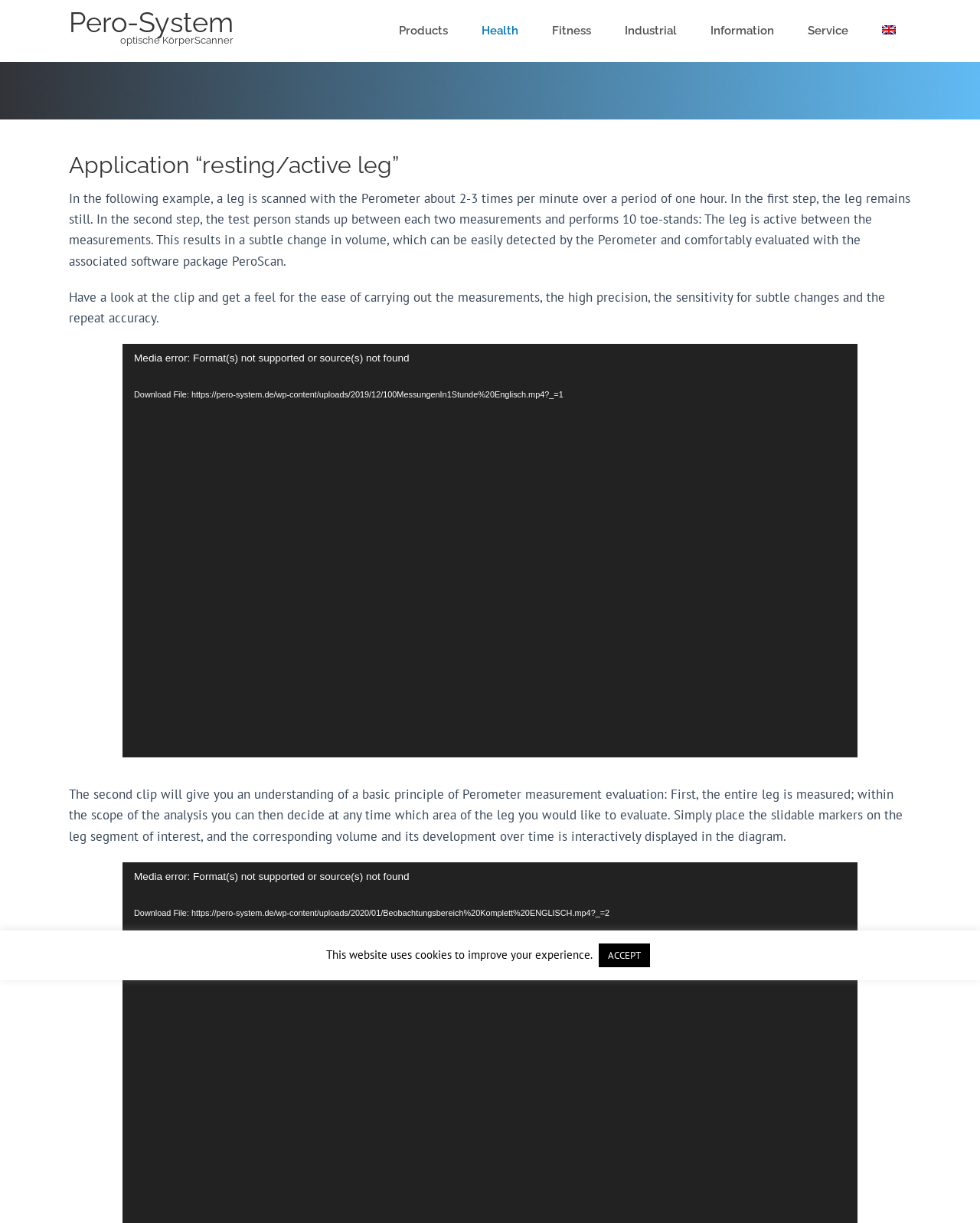Find the bounding box coordinates of the element's region that should be clicked in order to follow the given instruction: "Click the Pero-System link". The coordinates should consist of four float numbers between 0 and 1, i.e., [left, top, right, bottom].

[0.07, 0.009, 0.238, 0.039]